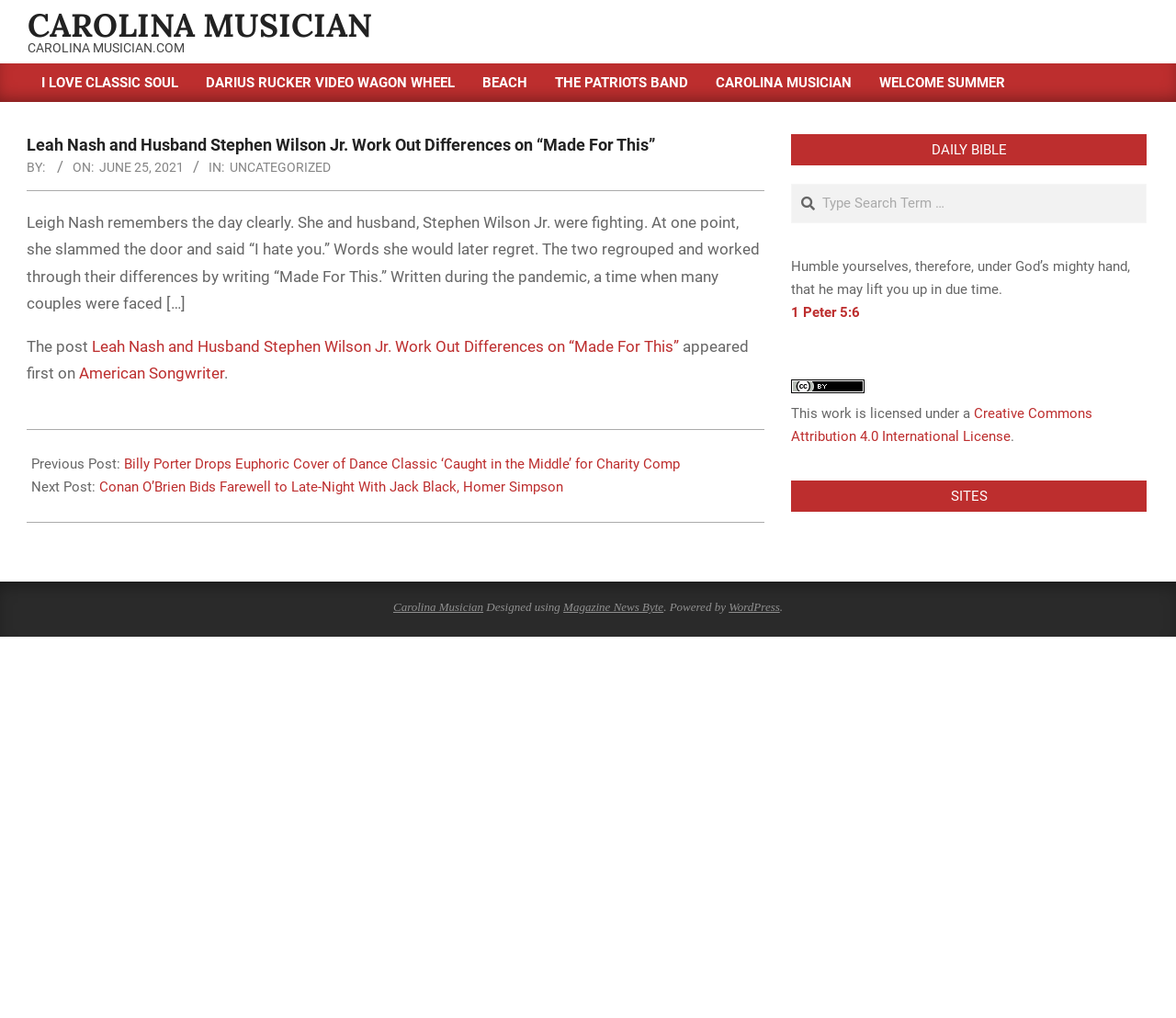Provide a single word or phrase to answer the given question: 
What is the name of the musician mentioned in the article?

Leigh Nash